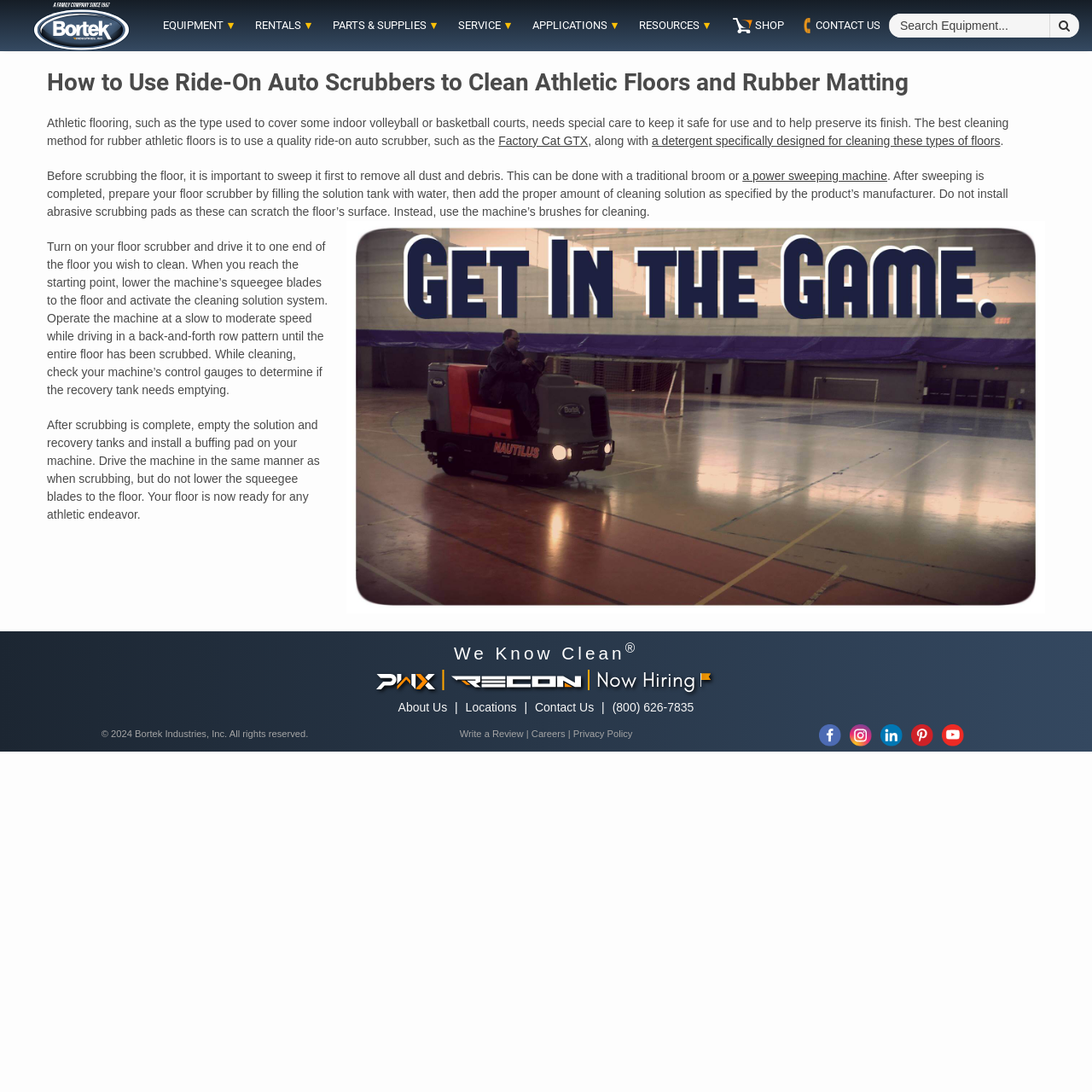Given the description "a power sweeping machine", provide the bounding box coordinates of the corresponding UI element.

[0.68, 0.155, 0.812, 0.167]